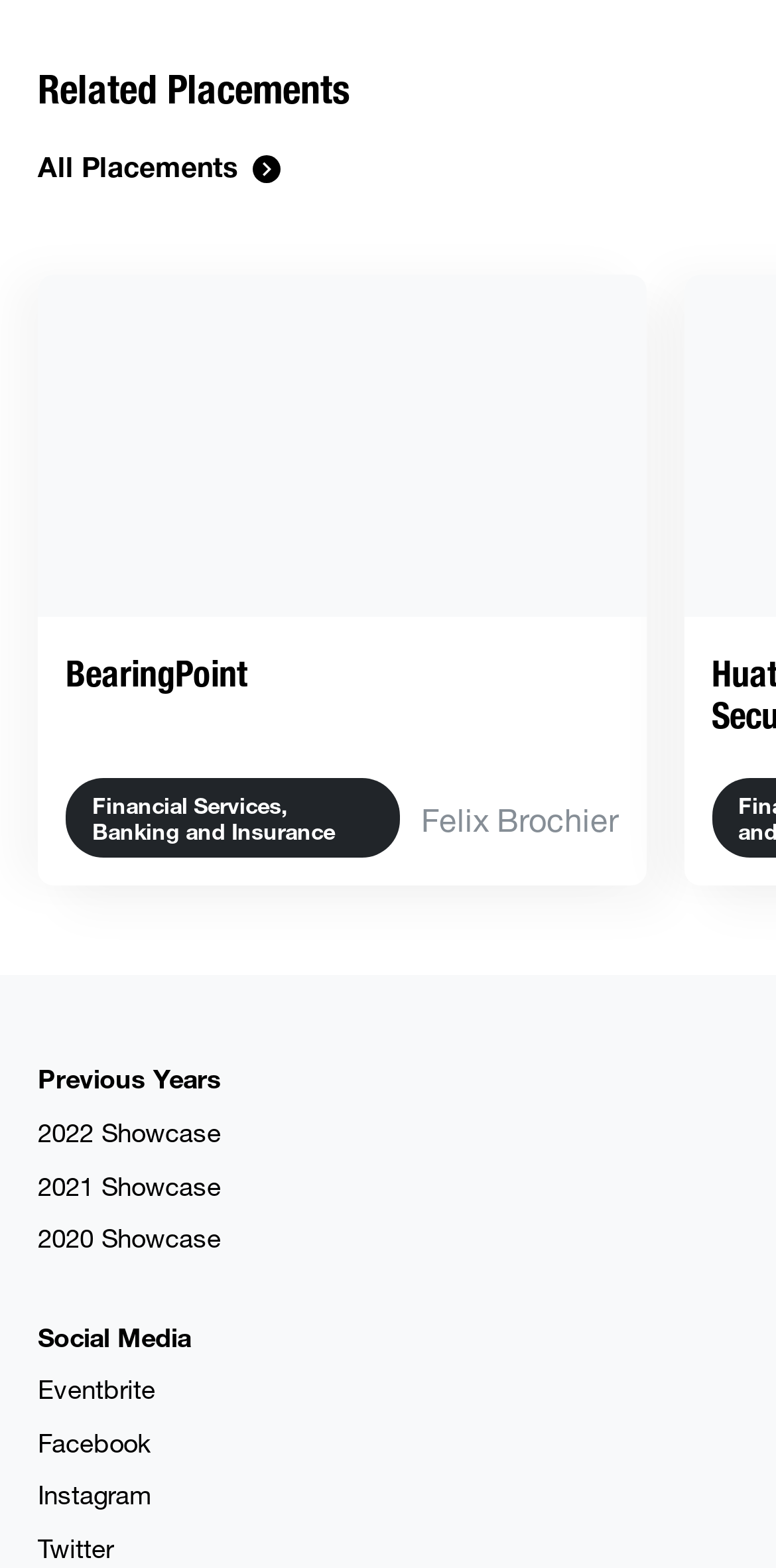How many showcase links are there?
Look at the image and respond to the question as thoroughly as possible.

I counted the number of link elements under the article element with the heading 'Previous Years' and found three links: '2022 Showcase', '2021 Showcase', and '2020 Showcase'.